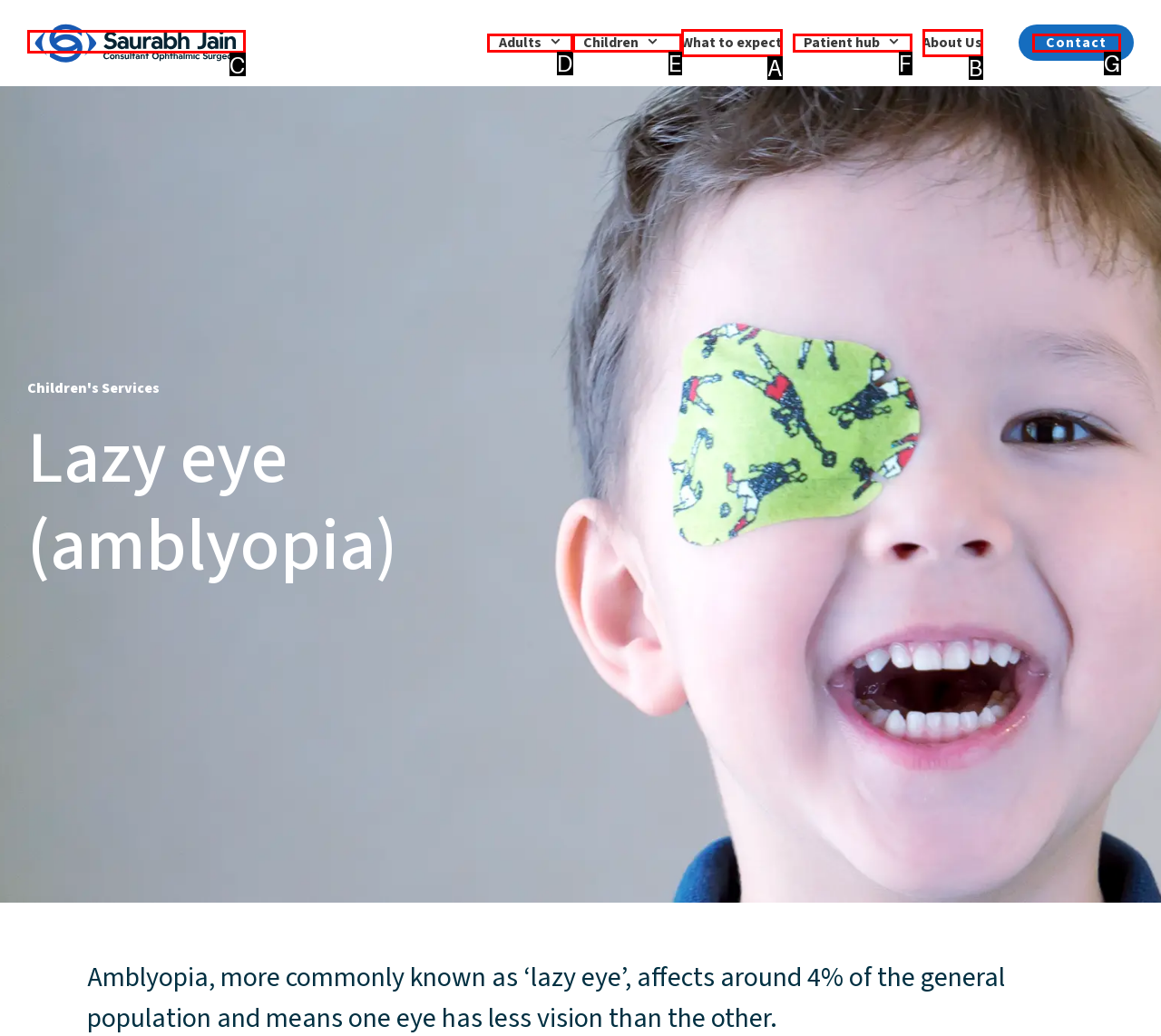From the given choices, identify the element that matches: About Us
Answer with the letter of the selected option.

None